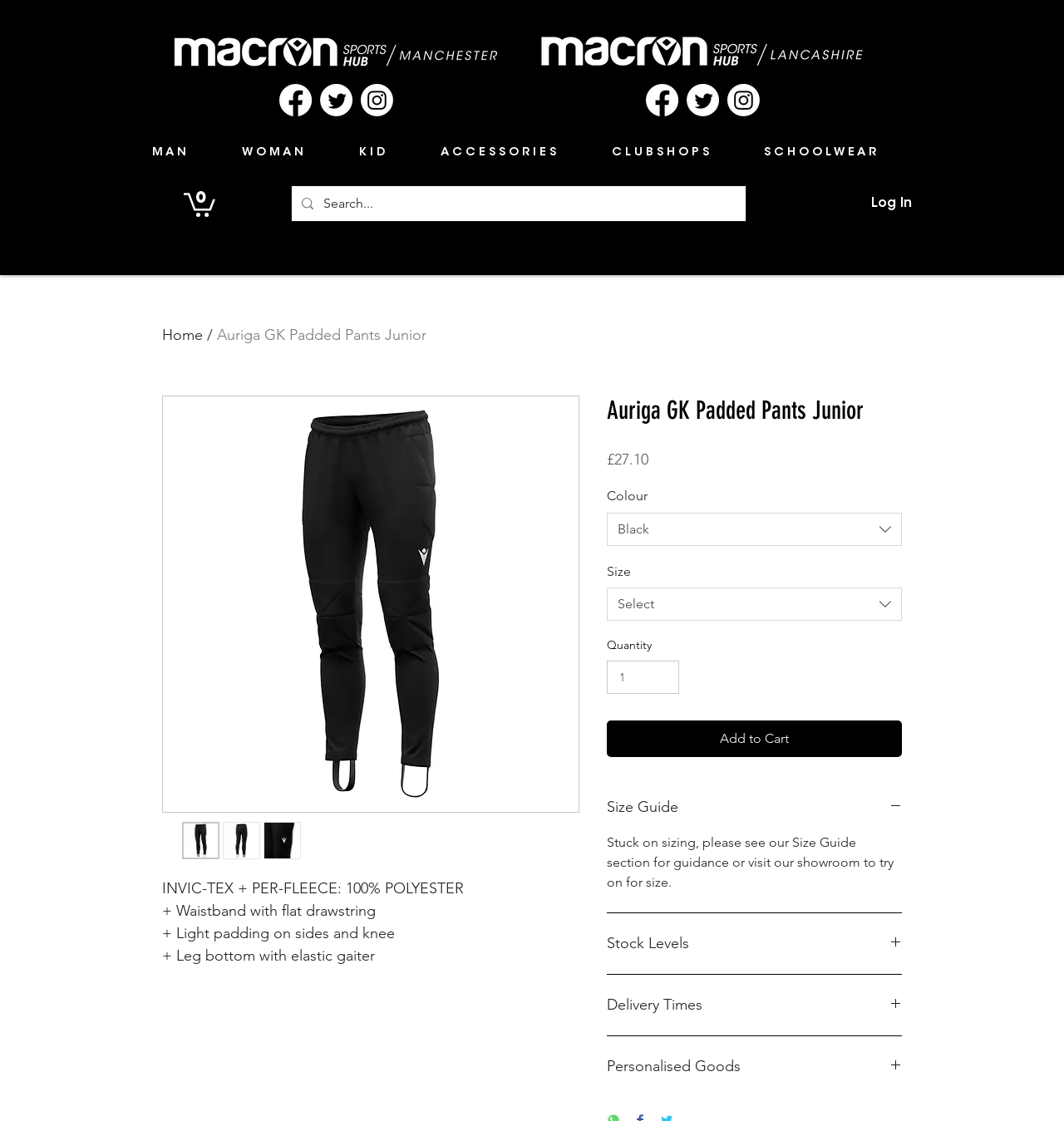Identify the bounding box coordinates of the clickable region to carry out the given instruction: "Add to cart".

[0.57, 0.643, 0.848, 0.676]